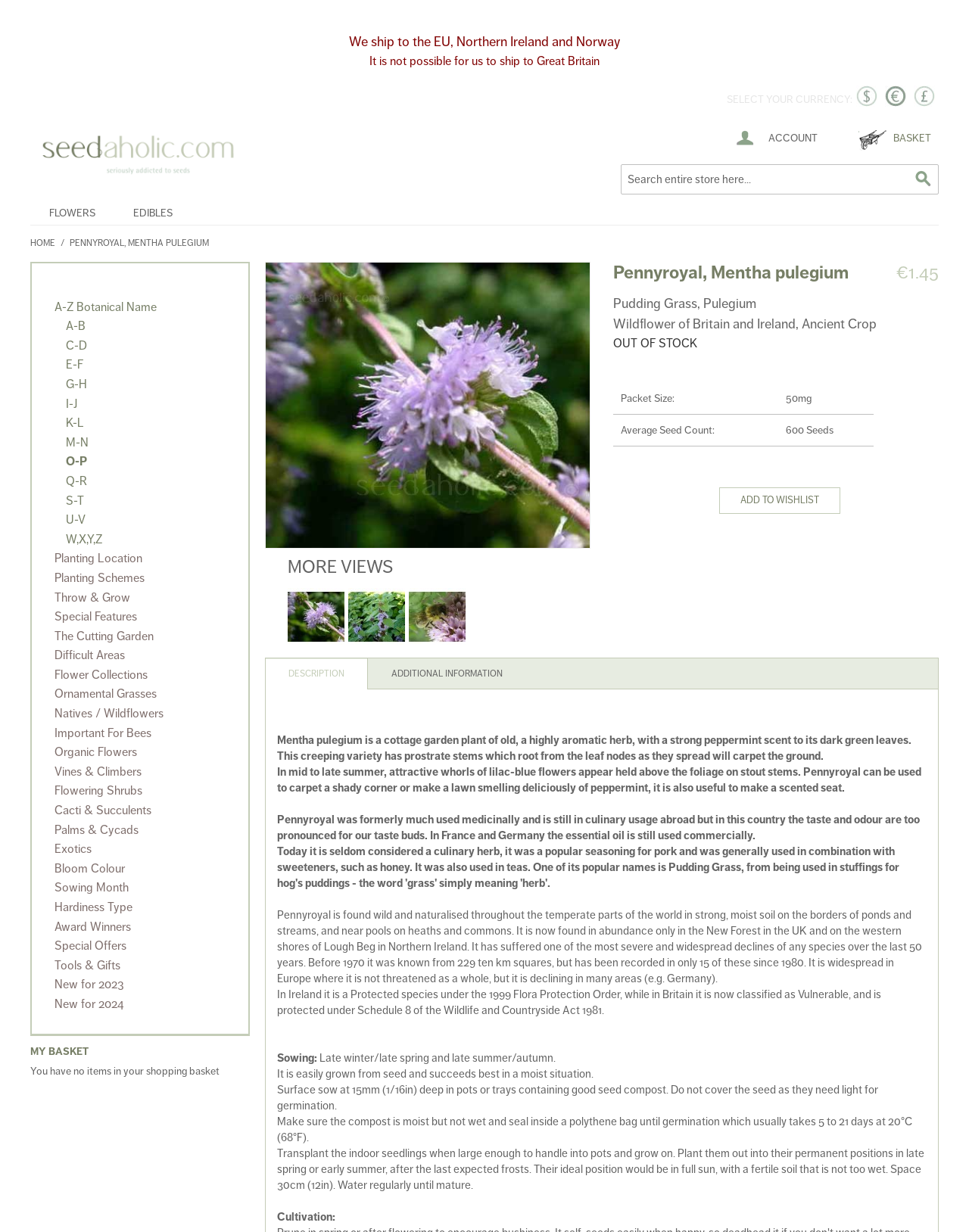Identify the bounding box coordinates for the region to click in order to carry out this instruction: "go to account". Provide the coordinates using four float numbers between 0 and 1, formatted as [left, top, right, bottom].

[0.749, 0.1, 0.852, 0.127]